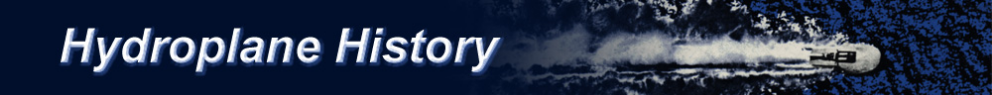Present a detailed portrayal of the image.

The image titled "Hydroplane History" features a dynamic design that encapsulates the thrilling world of hydroplane racing. The background showcases an intense blue color, reminiscent of water, with waves created by a speeding hydroplane carving through the surface. The boat appears to be racing at high speed, leaving a white spray trail that enhances the sense of motion and excitement. 

The textual element, prominently displayed in a modern, bold font, reads "Hydroplane History," indicating the focus on the rich and vibrant legacy of hydroplane racing. This captivating visual serves as an engaging introduction to topics surrounding speedboat events, highlighting the history and significance of these high-octane competitions. The image sets the tone for a content-rich exploration of the dynamics and developments in hydroplane racing, inviting viewers to delve deeper into this exhilarating sport.